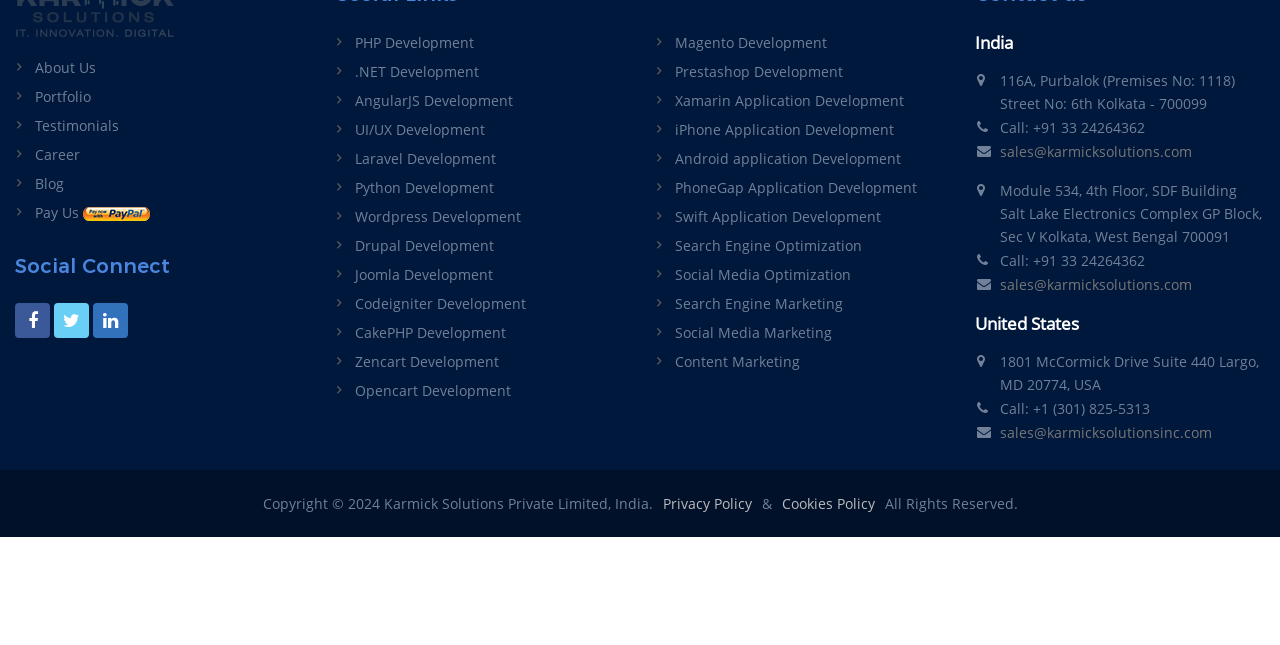Using the description "Search Engine Marketing", predict the bounding box of the relevant HTML element.

[0.512, 0.453, 0.659, 0.498]